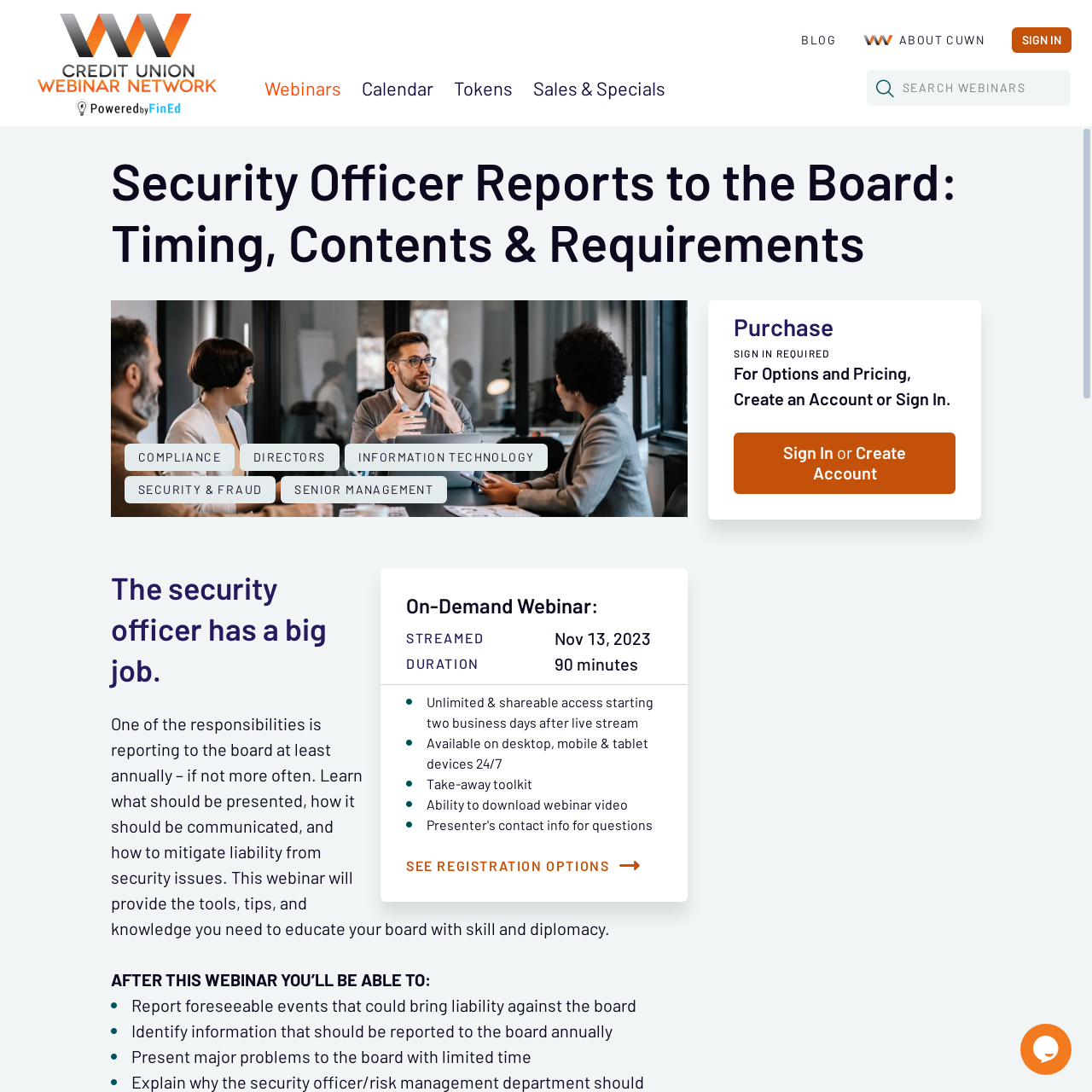Give a comprehensive overview of the webpage, including key elements.

This webpage is about a webinar on "Security Officer Reports to the Board: Timing, Contents & Requirements" and appears to be a registration page. At the top left, there is a CUWN logo, and next to it, a "Powered by FinEd" image. On the top right, there are several links, including "Webinars", "Calendar", "Tokens", "Sales & Specials", "BLOG", and "SIGN IN". Below these links, there is a search bar with a "Search" button.

The main content of the page is divided into two sections. On the left, there is a heading "Security Officer Reports to the Board: Timing, Contents & Requirements" followed by an image related to the topic. Below the image, there are several links to related topics, including "COMPLIANCE", "DIRECTORS", "INFORMATION TECHNOLOGY", "SECURITY & FRAUD", and "SENIOR MANAGEMENT".

On the right, there is a section about the webinar, including a heading "Purchase" and a note that signing in is required. Below this, there is information about the webinar, including the title, duration, and date. There is also a list of benefits, including unlimited access, availability on multiple devices, and a take-away toolkit.

Further down, there is a section that describes the webinar's content, including the responsibilities of a security officer and what will be covered in the webinar. There is also a list of what attendees will be able to do after the webinar, including reporting foreseeable events, identifying information to report to the board, and presenting major problems to the board.

At the bottom right, there is a "Live Chat With Us" button with a chat icon.